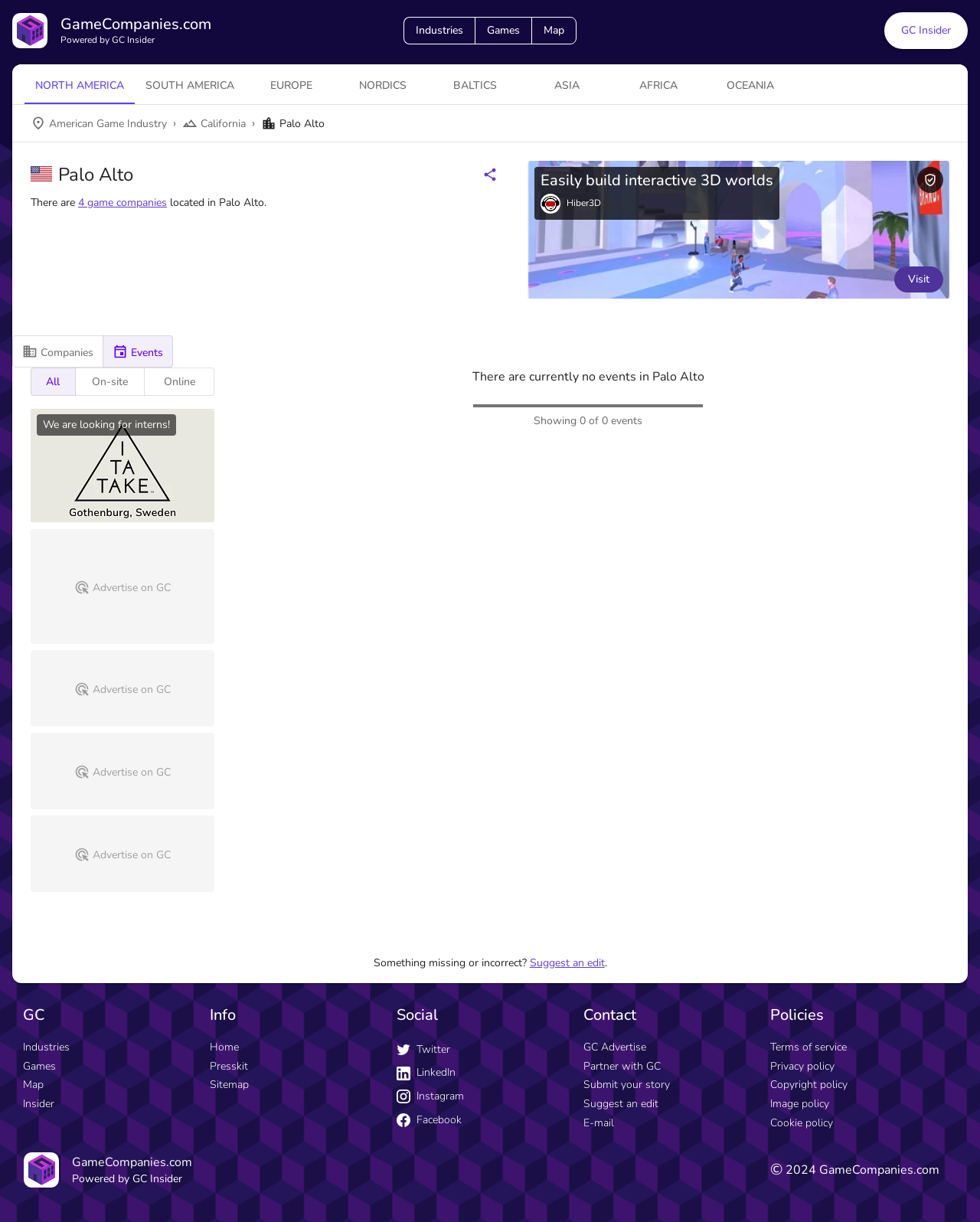Identify the bounding box coordinates of the clickable section necessary to follow the following instruction: "Change language to Spanish". The coordinates should be presented as four float numbers from 0 to 1, i.e., [left, top, right, bottom].

None